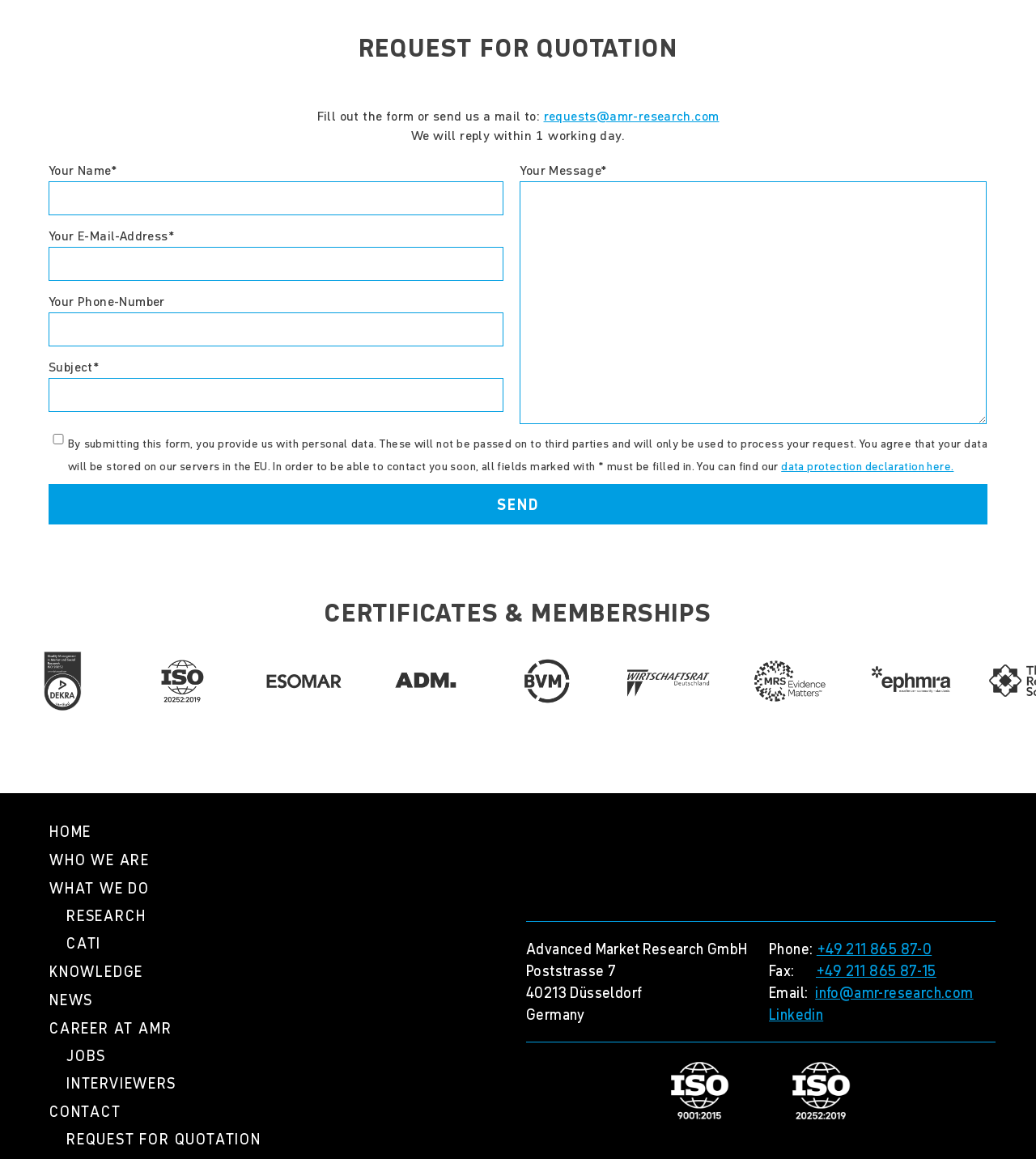What is the purpose of the form on this webpage?
Please ensure your answer to the question is detailed and covers all necessary aspects.

The form on this webpage is used to request a quotation from Advanced Market Research GmbH. The form requires users to fill in their name, email address, phone number, subject, and message, and also provides an option to agree to the company's data protection declaration.